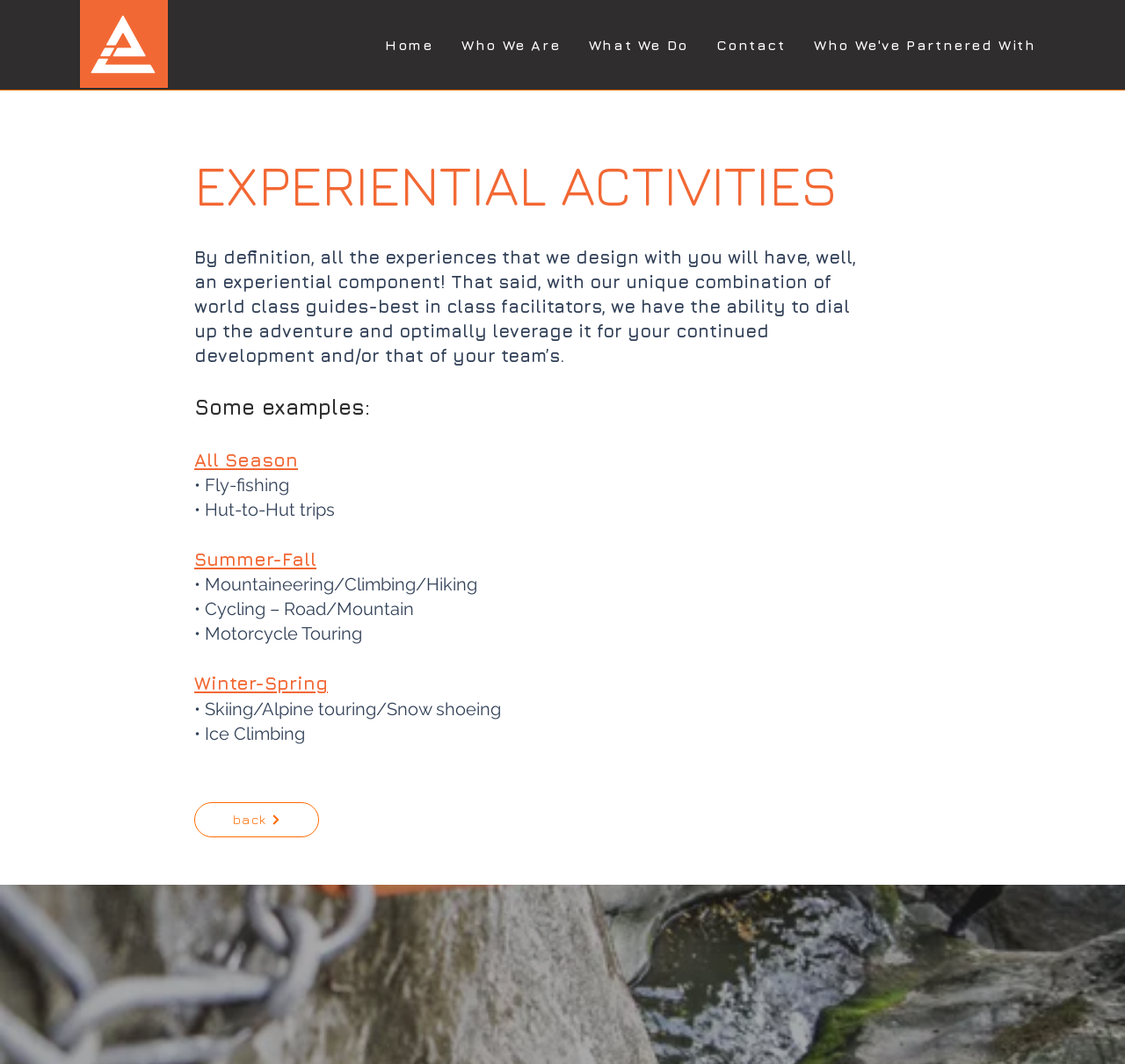Find the bounding box coordinates for the element described here: "Who We Are".

[0.401, 0.026, 0.507, 0.058]